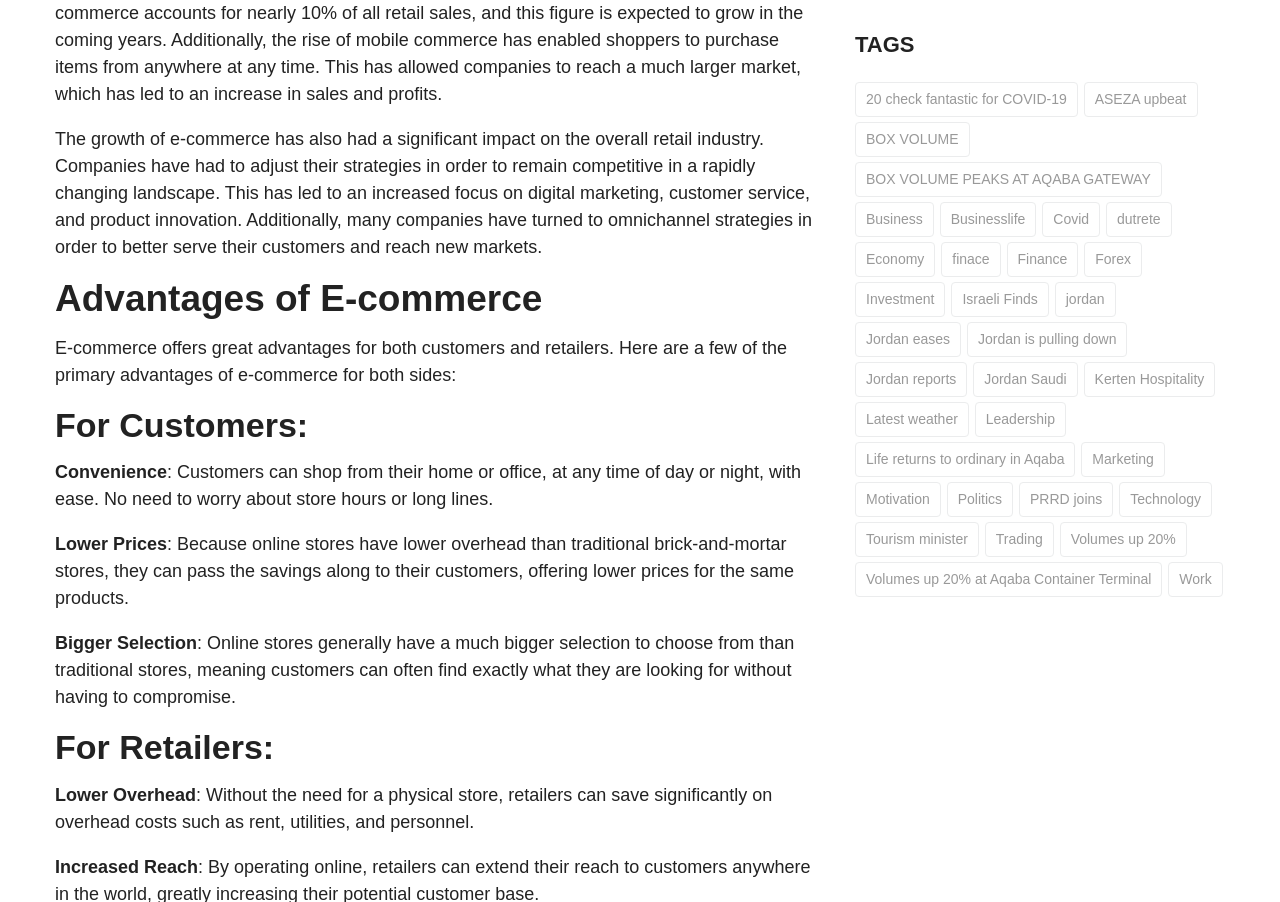Please determine the bounding box coordinates of the clickable area required to carry out the following instruction: "Explore 'Business' category". The coordinates must be four float numbers between 0 and 1, represented as [left, top, right, bottom].

[0.668, 0.224, 0.73, 0.262]